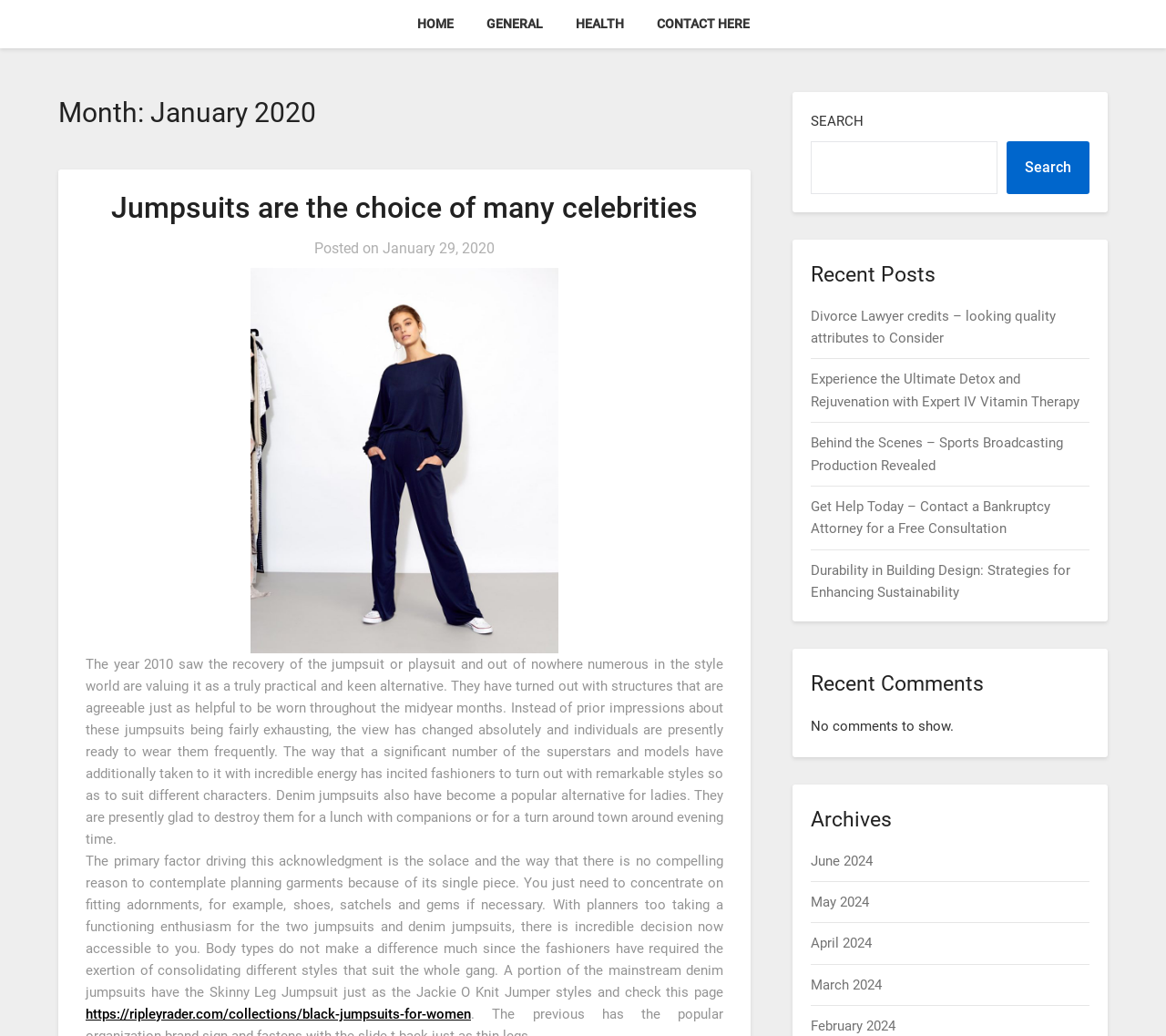What is the purpose of the search box?
Identify the answer in the screenshot and reply with a single word or phrase.

To search the website